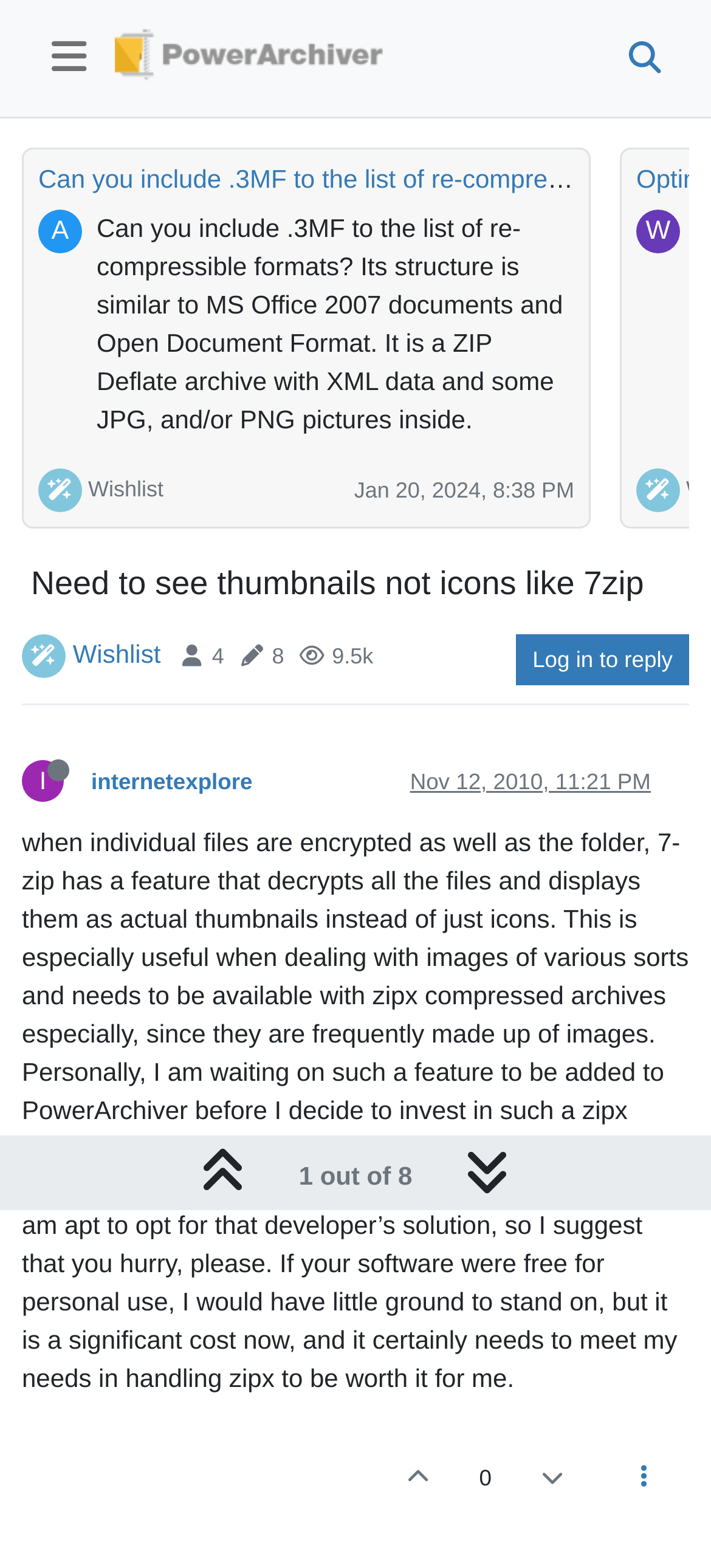What is the topic of the discussion?
Refer to the image and respond with a one-word or short-phrase answer.

7-zip and PowerArchiver